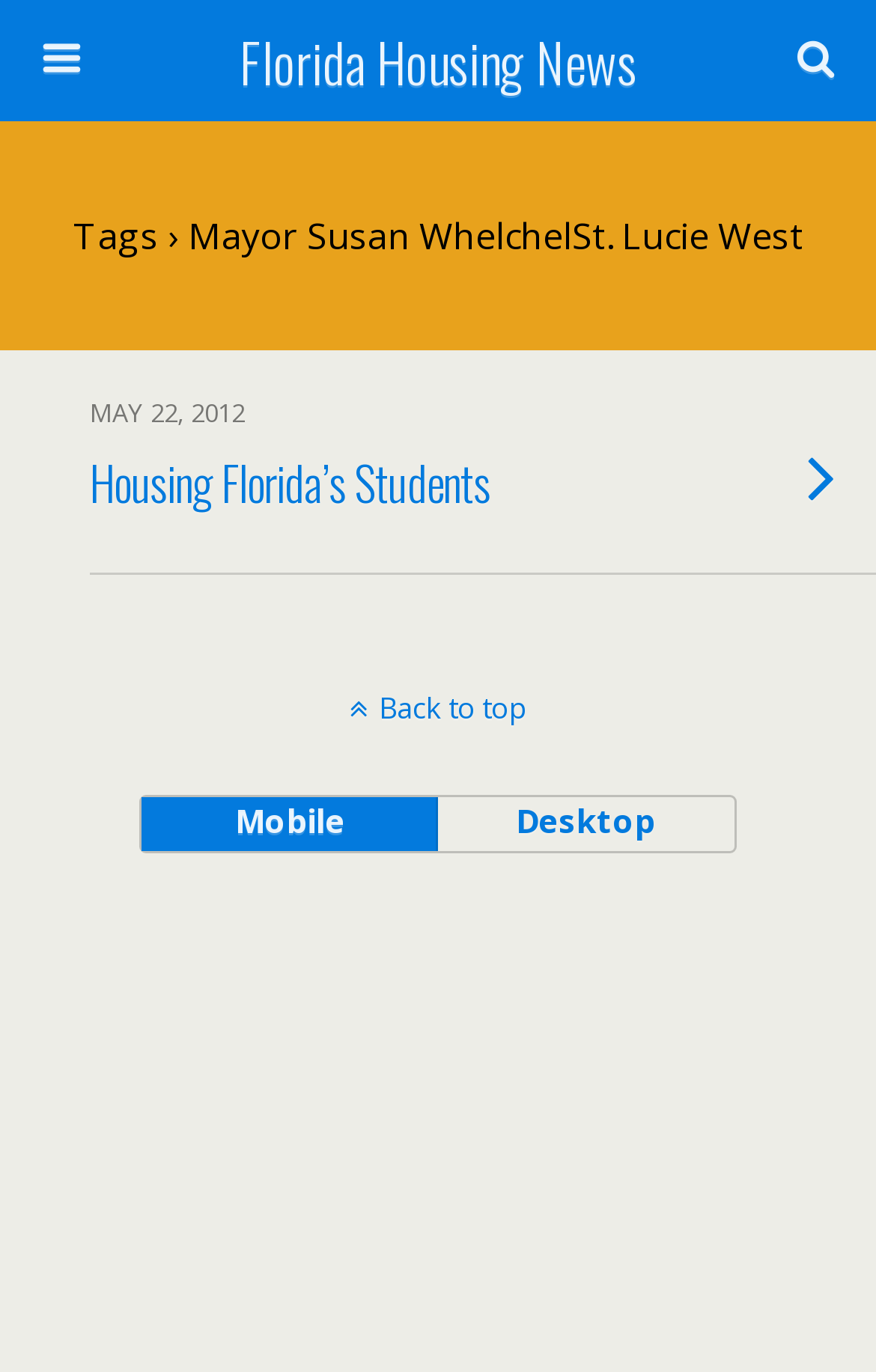What is the title of the article?
Respond to the question with a single word or phrase according to the image.

Housing Florida’s Students